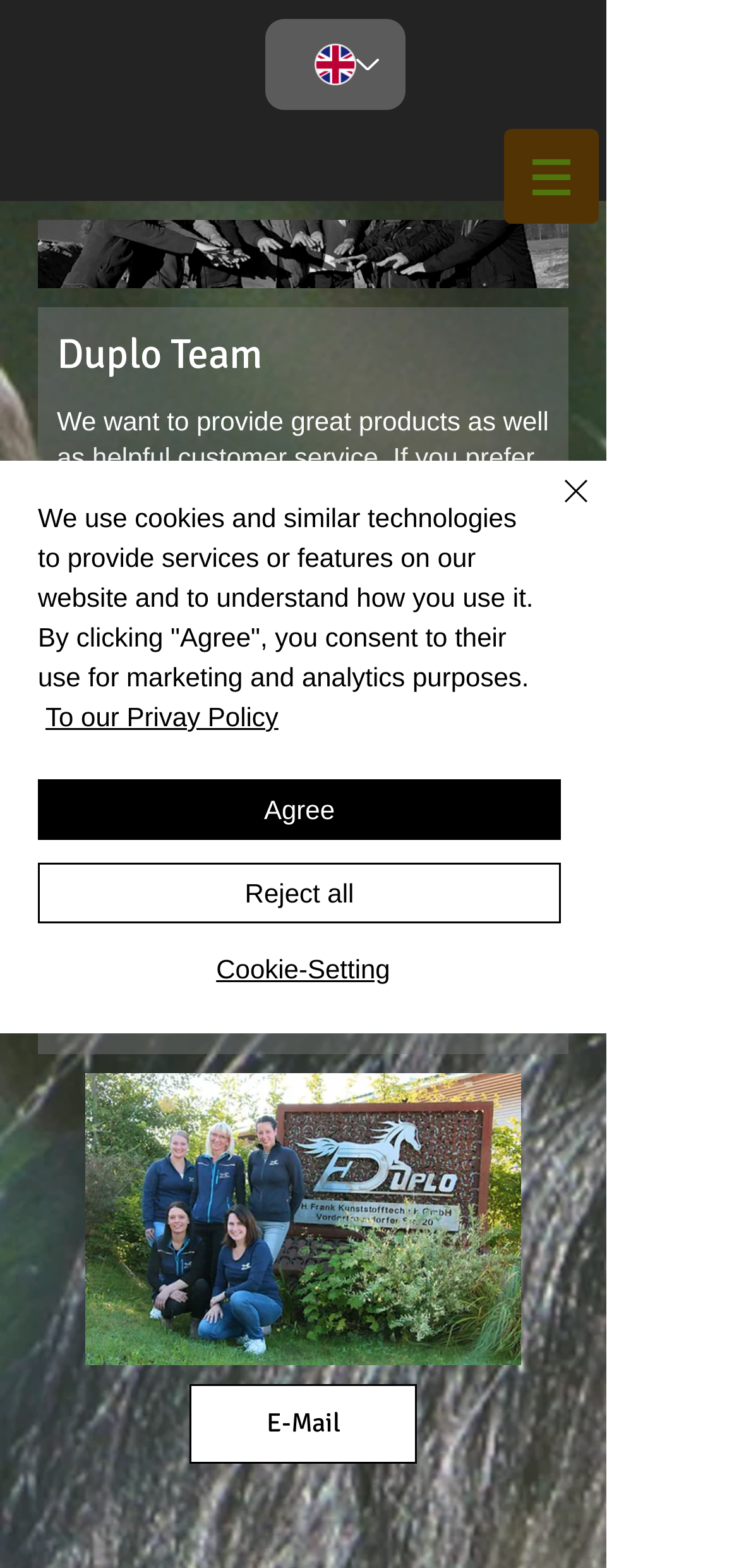What is the preferred method of contact for customer queries?
Please provide an in-depth and detailed response to the question.

According to the webpage, customers can contact the Customer Service Team by phone or mail during specific office hours, suggesting that these are the preferred methods of contact for customer queries.